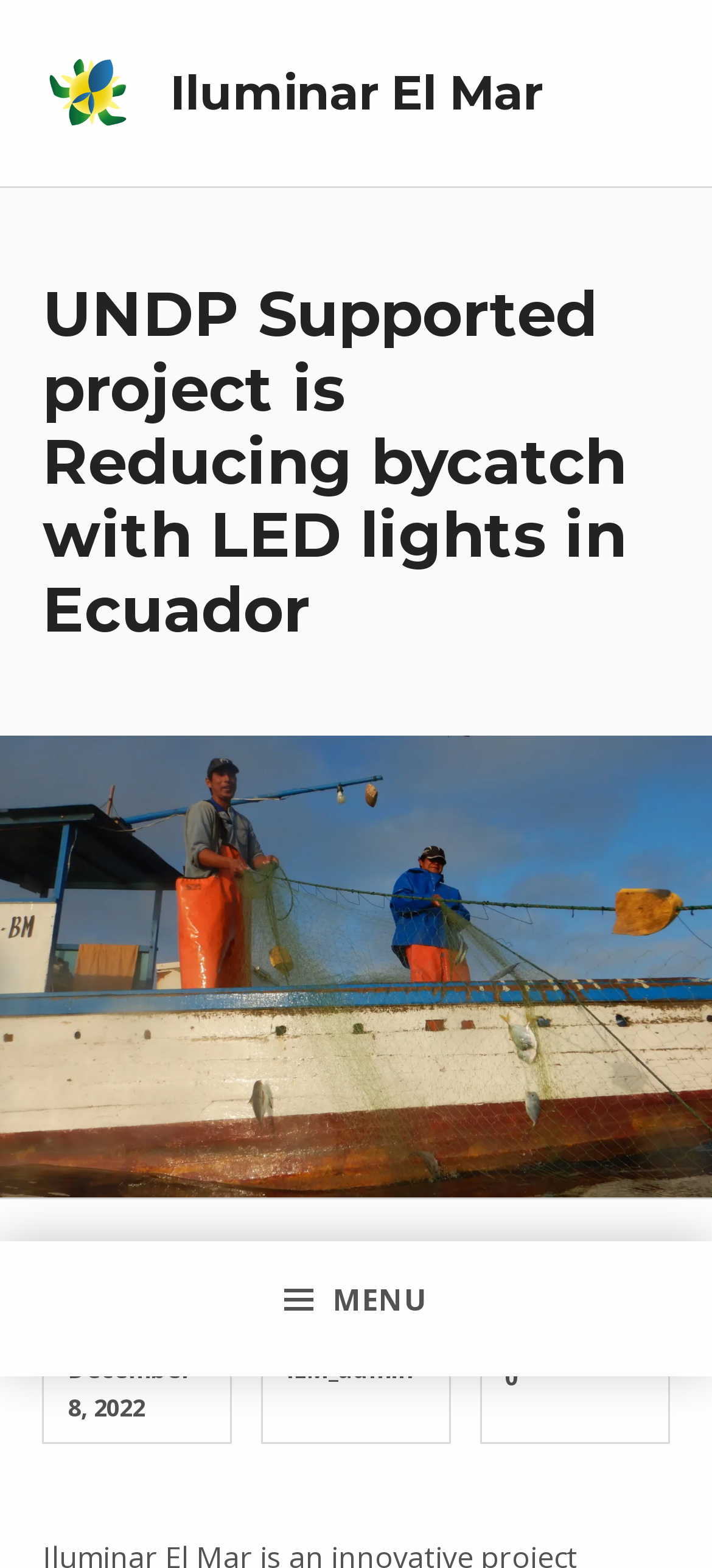What is the name of the project?
Based on the screenshot, respond with a single word or phrase.

Iluminar El Mar